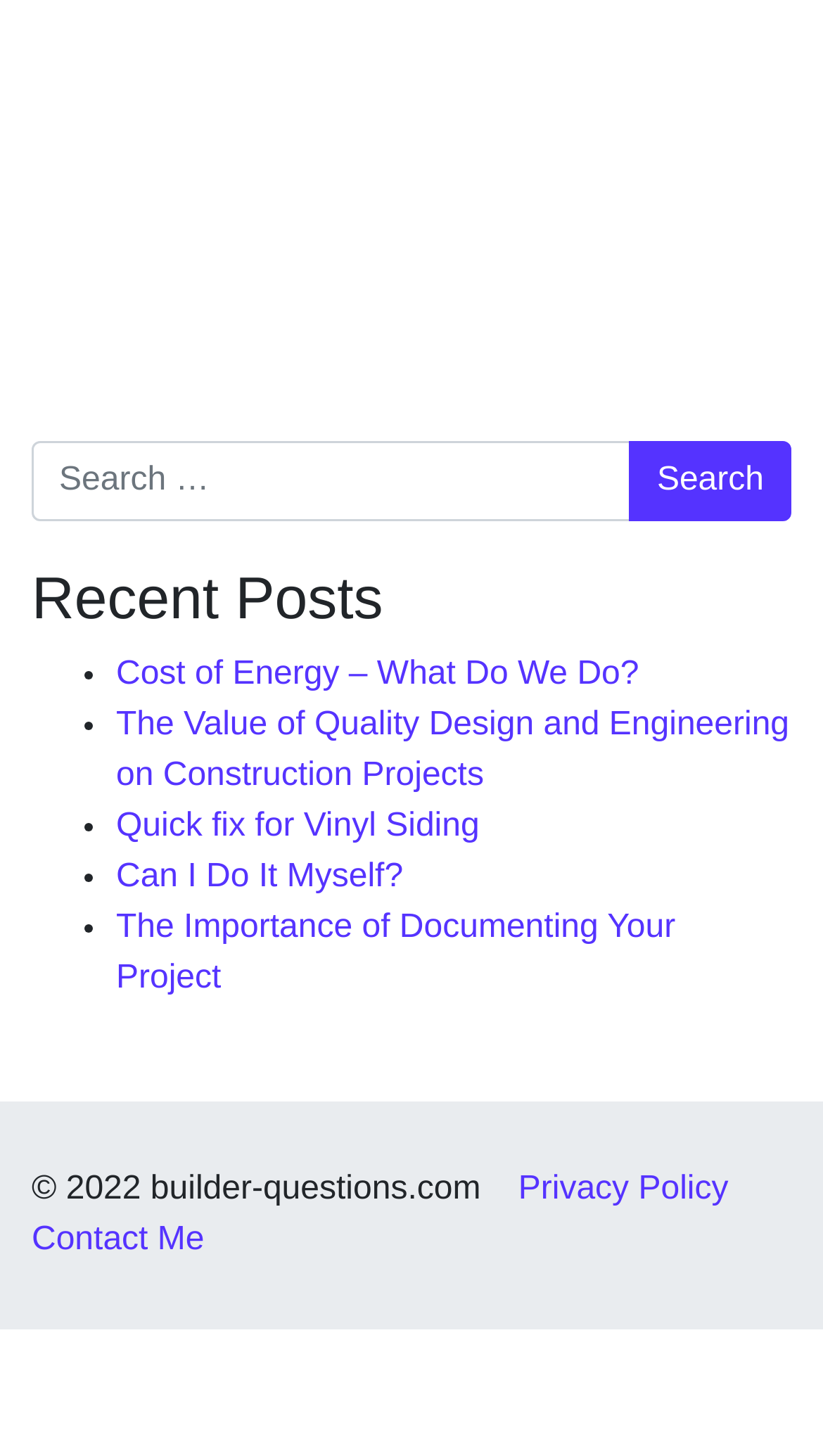Please determine the bounding box coordinates of the element's region to click for the following instruction: "Search for something".

[0.038, 0.303, 0.767, 0.358]